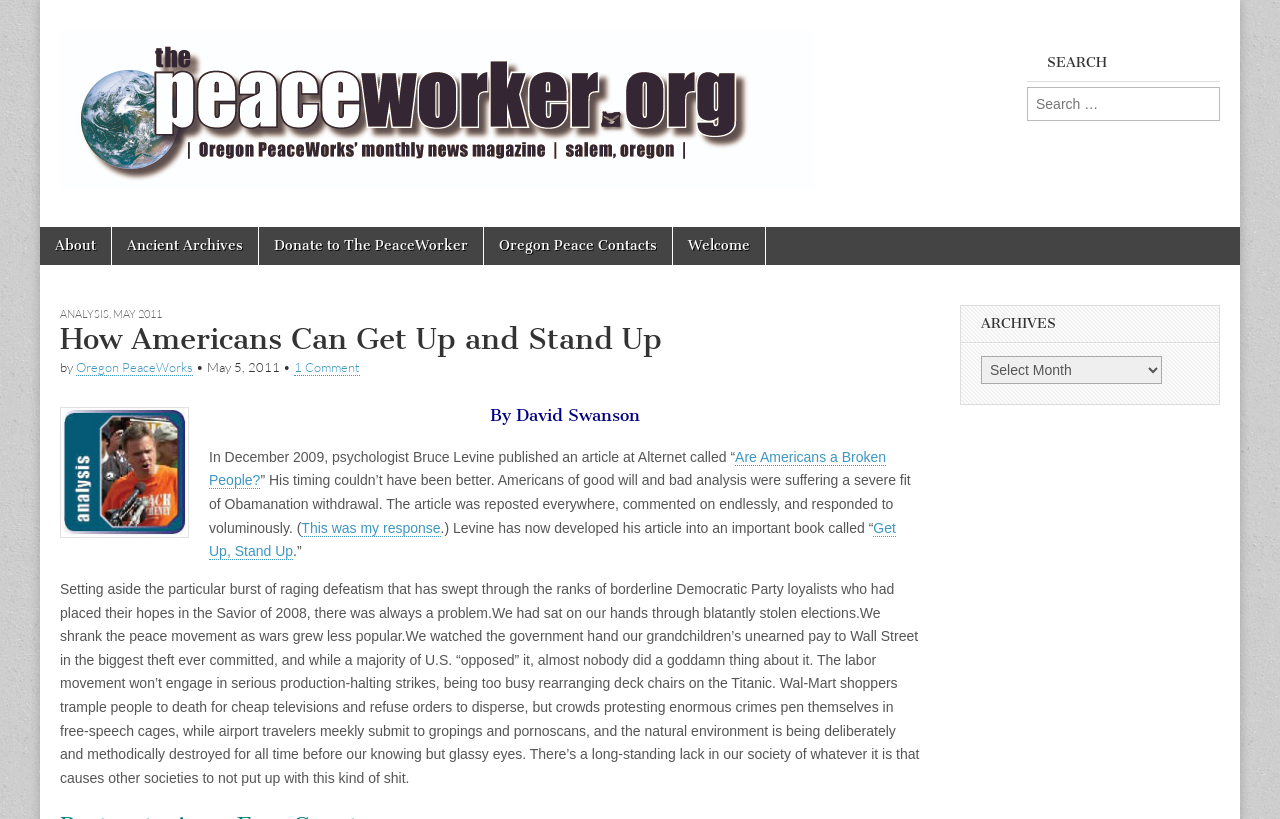Predict the bounding box coordinates for the UI element described as: "Analysis". The coordinates should be four float numbers between 0 and 1, presented as [left, top, right, bottom].

[0.047, 0.374, 0.085, 0.391]